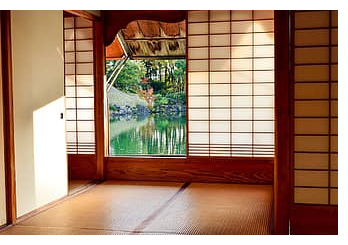Give a thorough explanation of the image.

The image captures a serene interior view of a traditional room, characterized by wooden beams and tatami mat flooring. The room features shoji screens that gently filter light, creating a warm ambiance. Through the open window, a tranquil garden scene is visible, showcasing lush greenery and a calm body of water that reflects the natural elements outside. This setting evokes a sense of peacefulness and harmony with nature, illustrating the beauty of traditional Japanese design and the importance of natural light in creating a calming atmosphere.